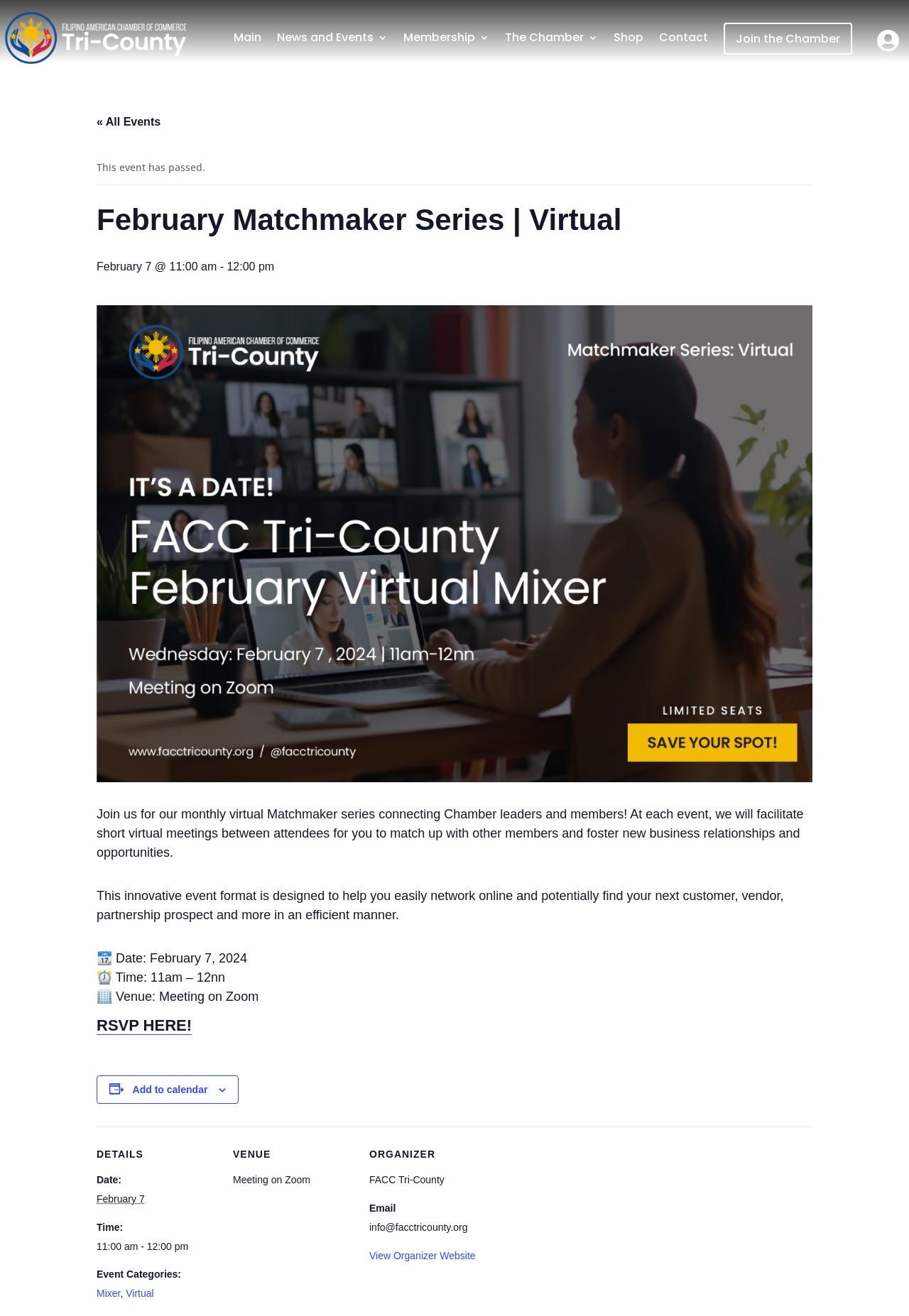Please identify the coordinates of the bounding box that should be clicked to fulfill this instruction: "Click the 'RSVP HERE!' link".

[0.106, 0.772, 0.211, 0.787]